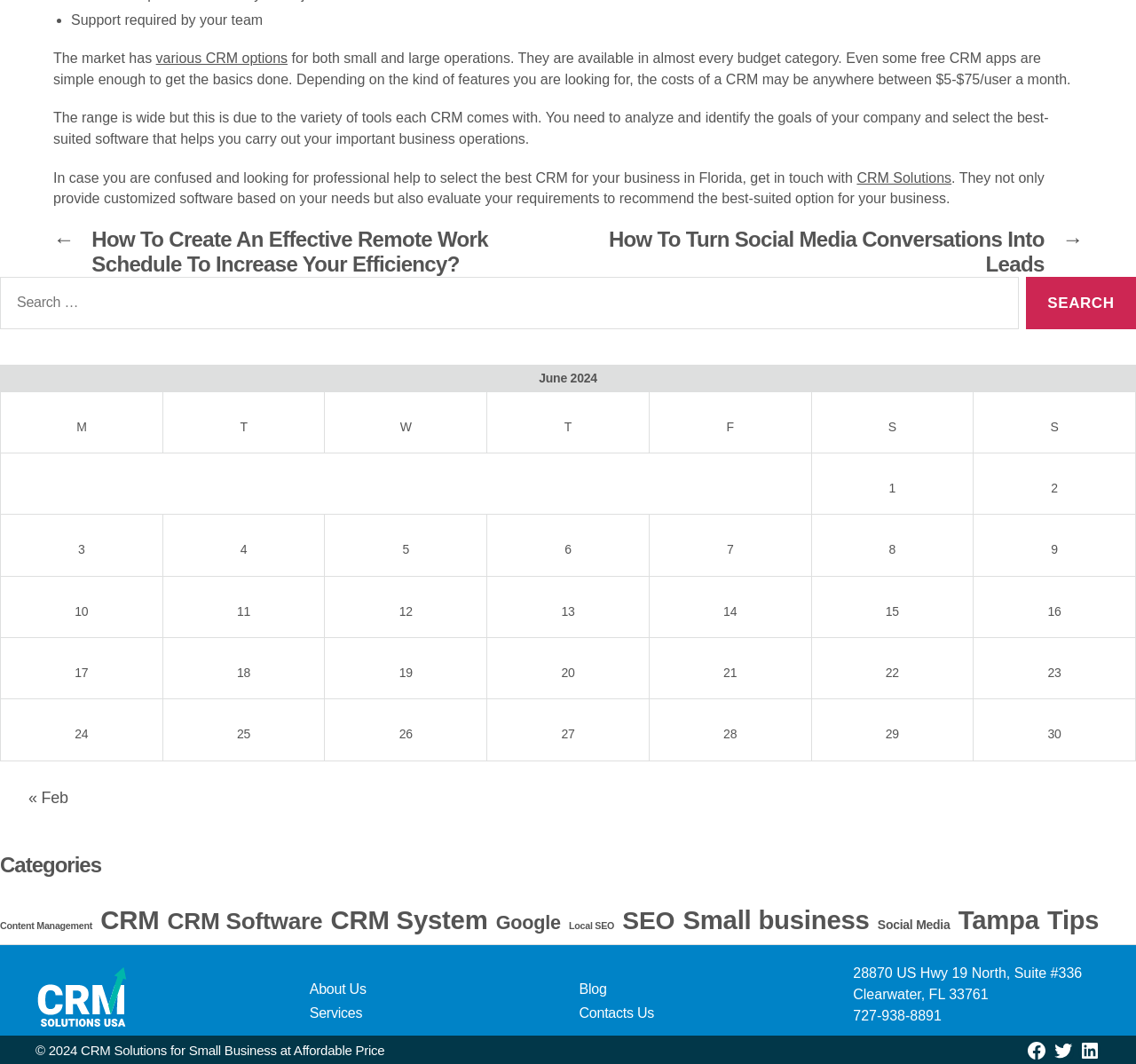Show the bounding box coordinates for the element that needs to be clicked to execute the following instruction: "Select 'Content Management'". Provide the coordinates in the form of four float numbers between 0 and 1, i.e., [left, top, right, bottom].

[0.0, 0.868, 0.081, 0.878]